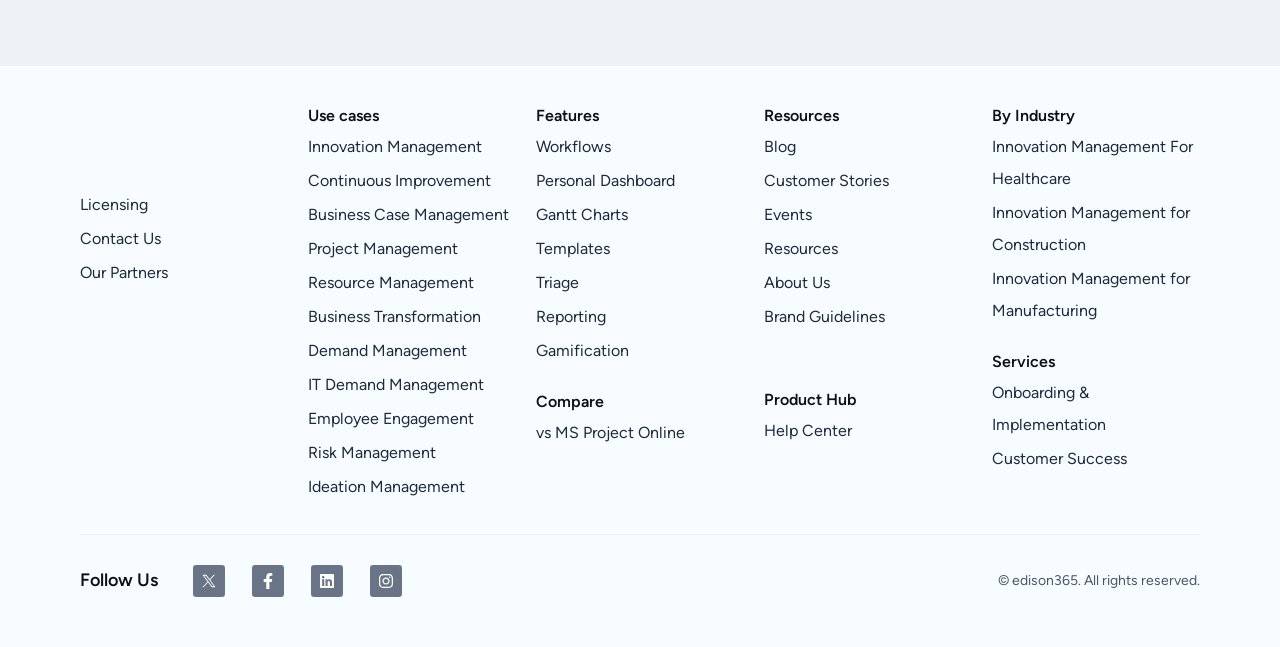Kindly determine the bounding box coordinates for the area that needs to be clicked to execute this instruction: "View 'Innovation Management' use case".

[0.241, 0.201, 0.403, 0.253]